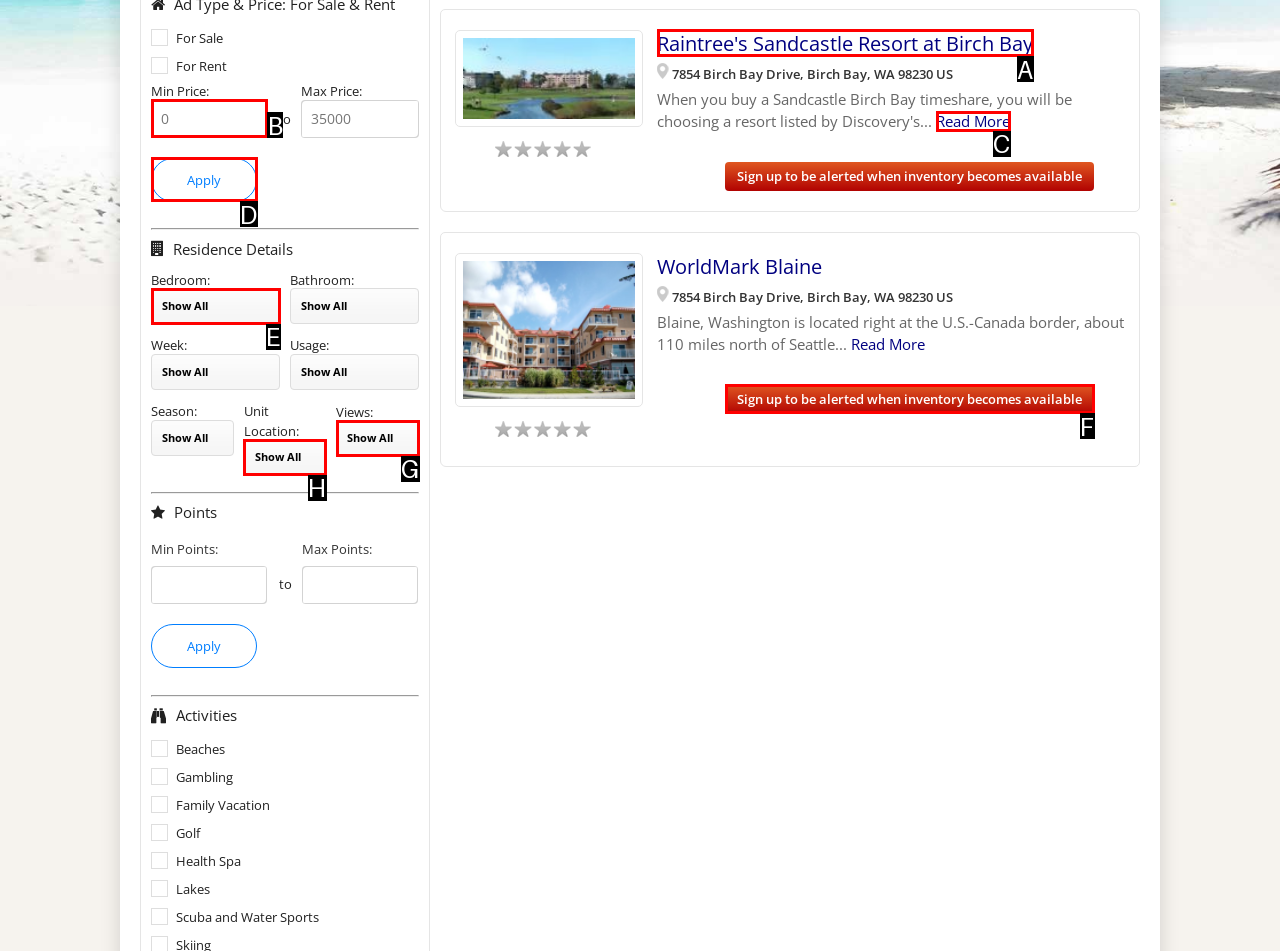Choose the option that best matches the element: Apply
Respond with the letter of the correct option.

D